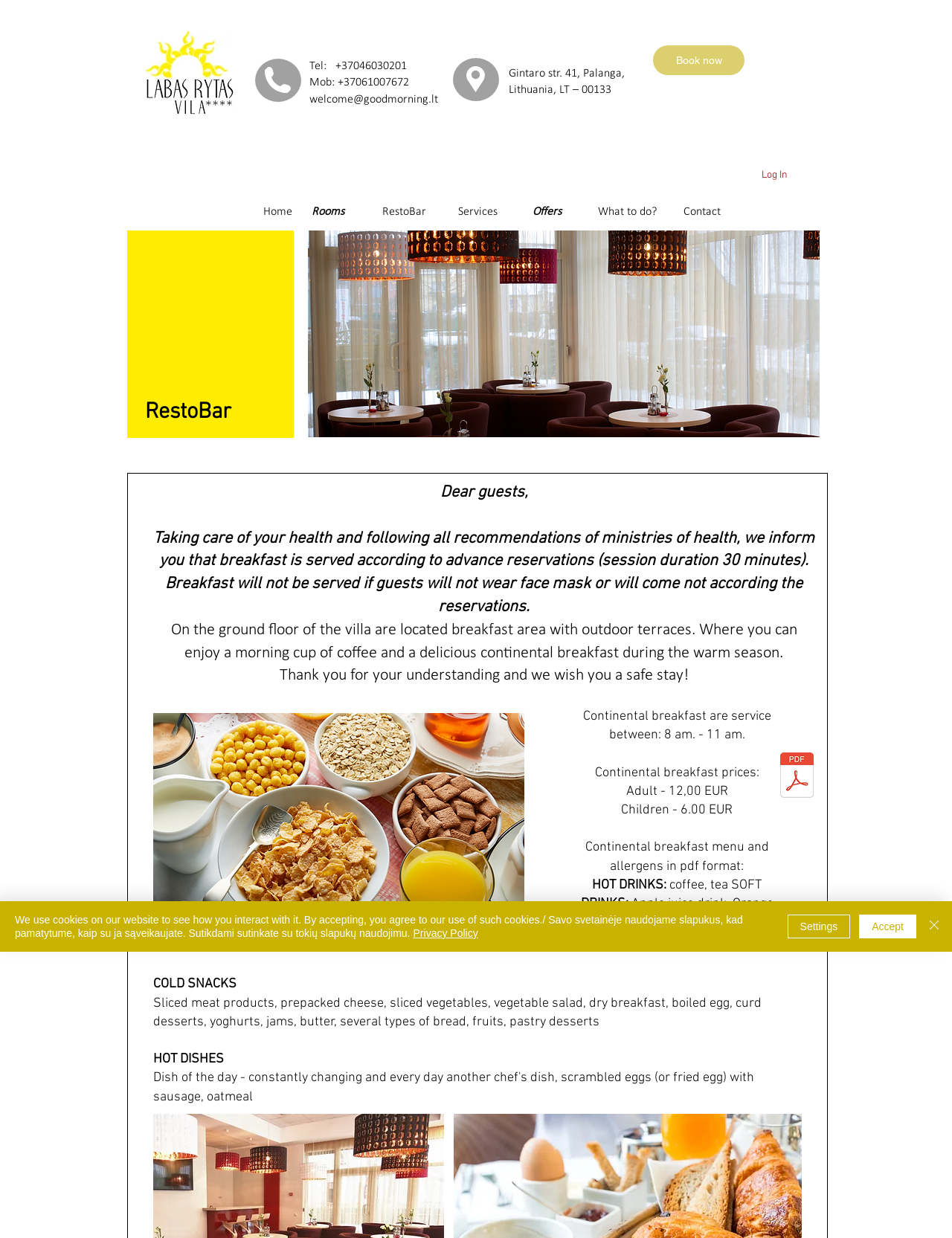Please specify the bounding box coordinates of the region to click in order to perform the following instruction: "Click the 'Log In' button".

[0.789, 0.132, 0.838, 0.151]